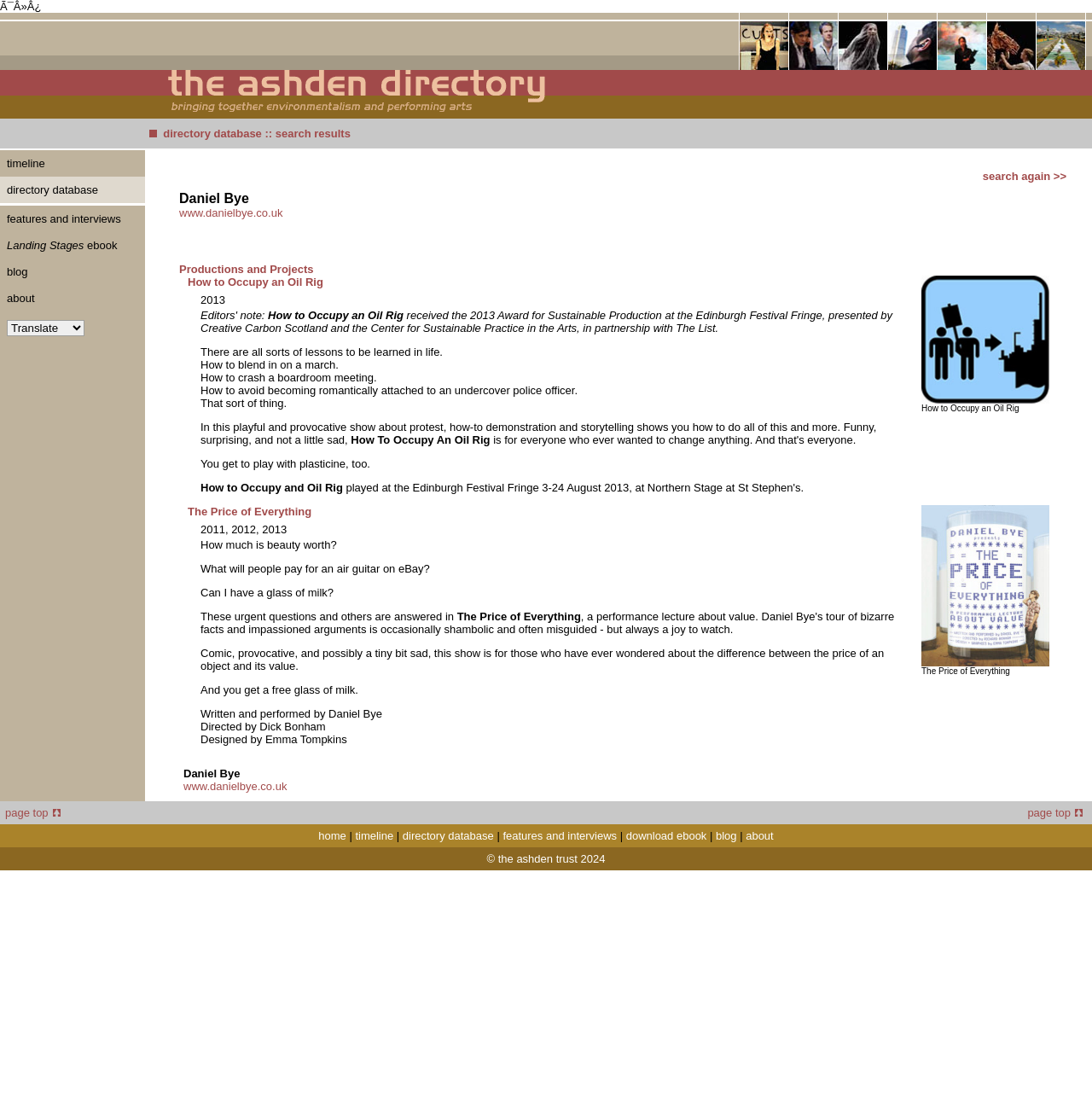Determine the bounding box coordinates of the region I should click to achieve the following instruction: "click on the link feast on the bridge '09". Ensure the bounding box coordinates are four float numbers between 0 and 1, i.e., [left, top, right, bottom].

[0.949, 0.019, 0.994, 0.063]